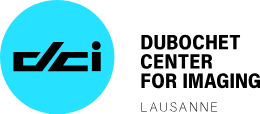Please provide a one-word or phrase answer to the question: 
What is the primary focus of the Dubochet Center?

Imaging technology